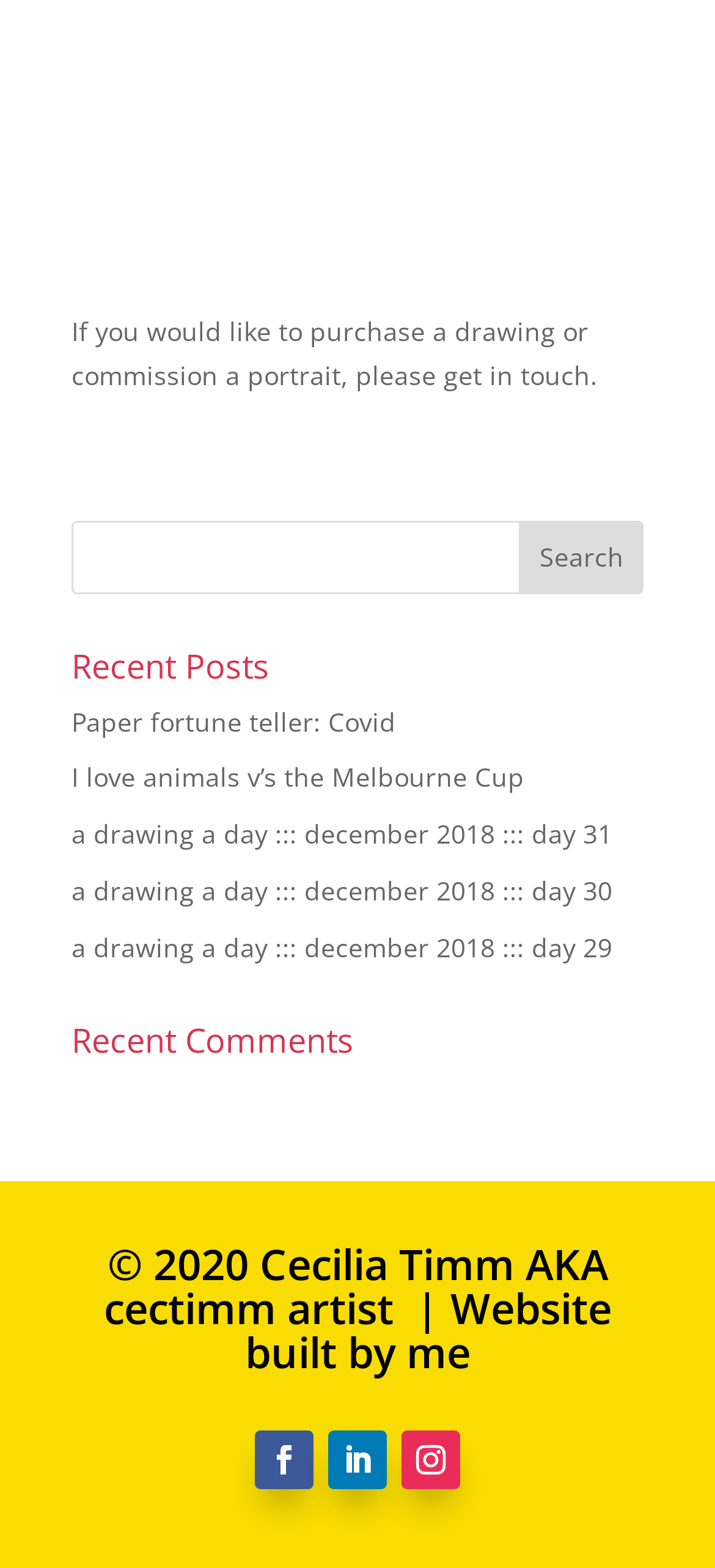Using the webpage screenshot, locate the HTML element that fits the following description and provide its bounding box: "value="Search"".

[0.727, 0.332, 0.9, 0.378]